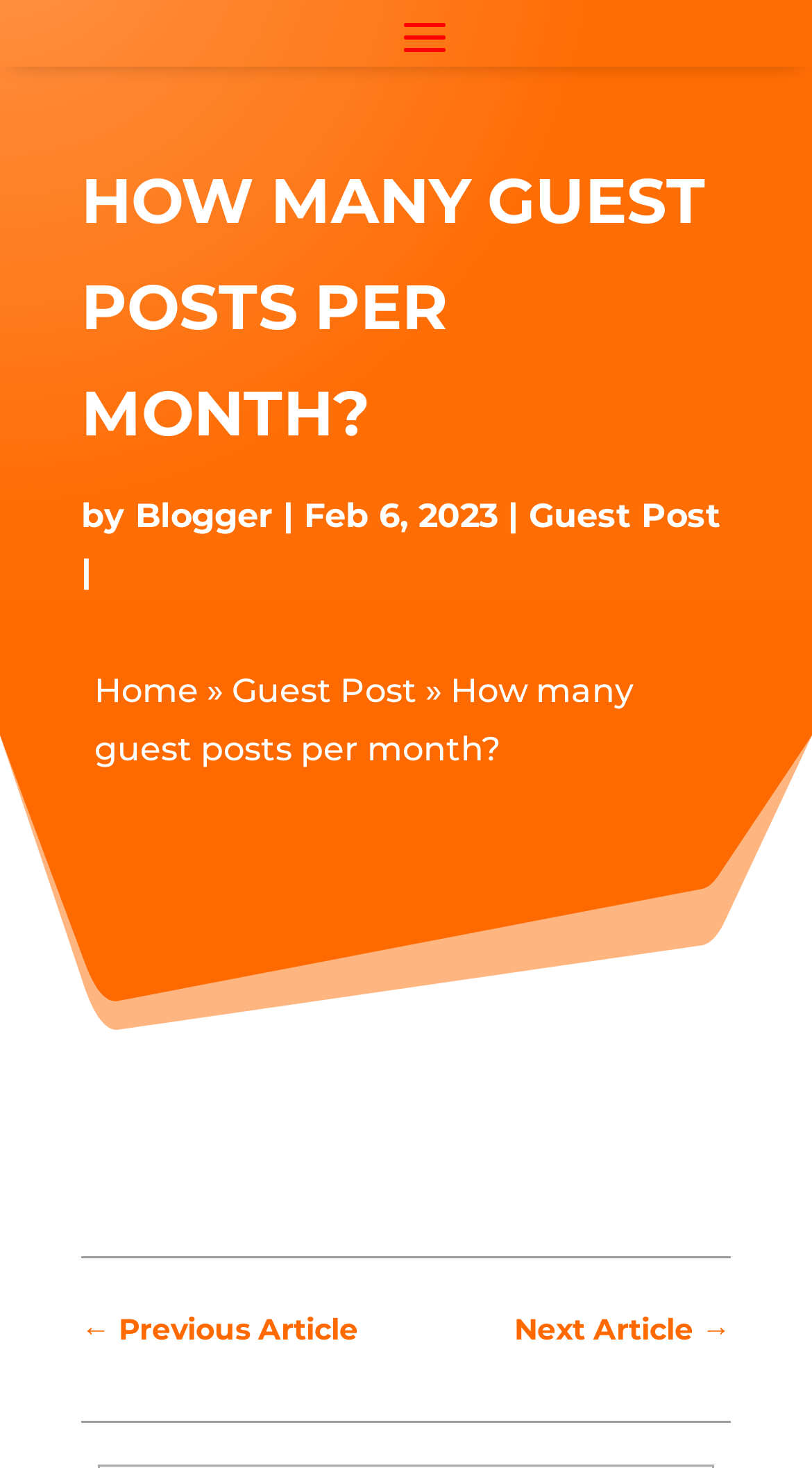What is the previous article?
From the screenshot, provide a brief answer in one word or phrase.

← Previous Article